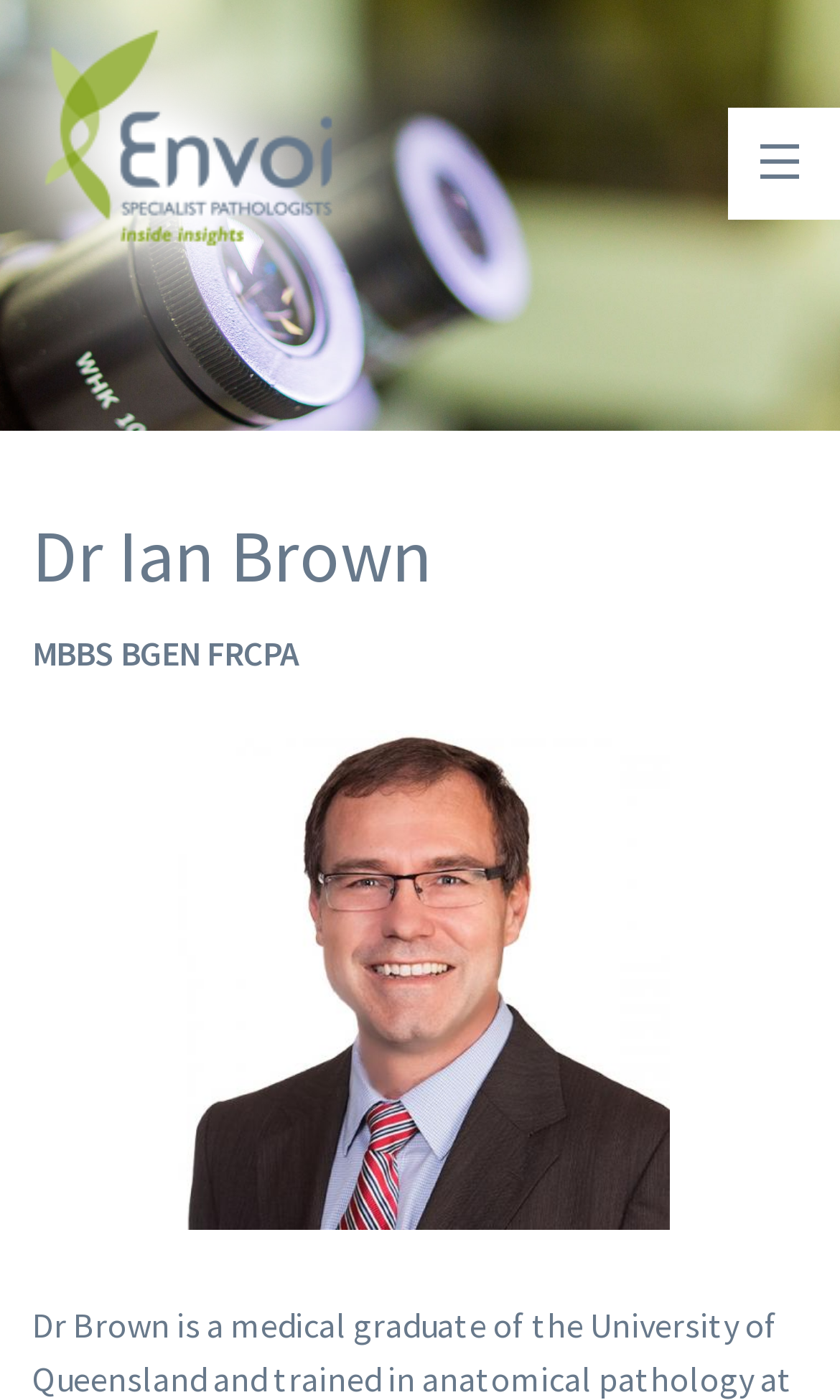What is the profession of Dr Ian Brown?
Using the visual information, reply with a single word or short phrase.

Medical graduate